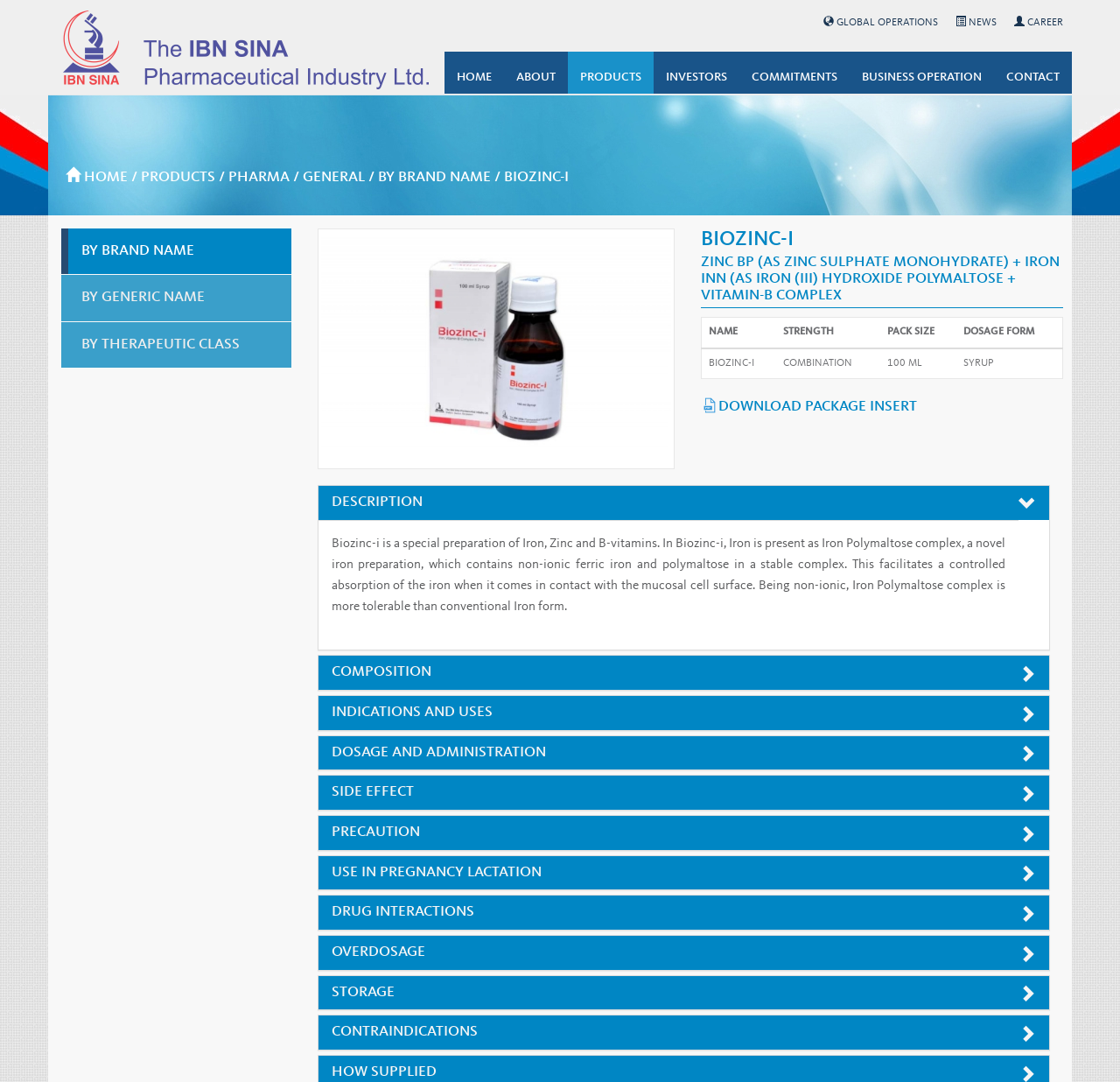What is the indication for using Biozinc-i?
Based on the image, answer the question with a single word or brief phrase.

Not specified